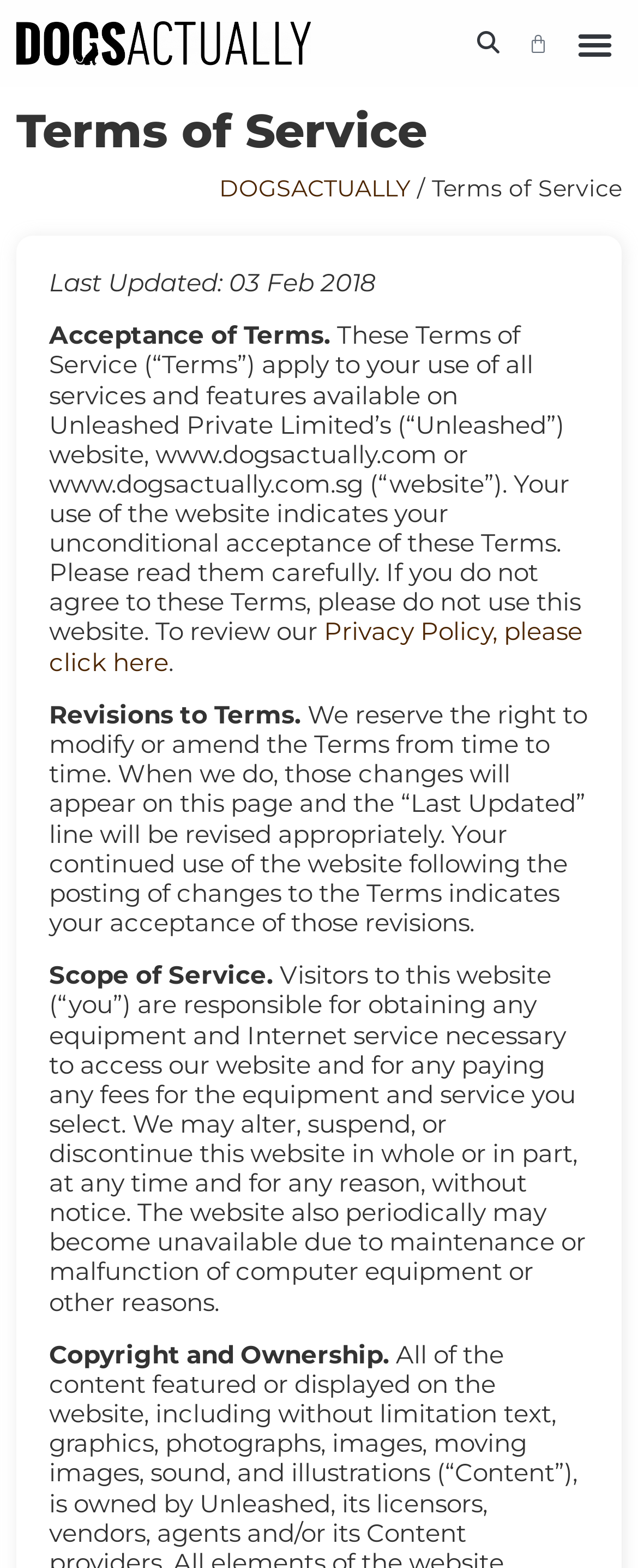Create a detailed summary of the webpage's content and design.

The webpage is a terms of service page for the website www.dogsactually.com. At the top left, there is a logo of "DOGSACTUALLY" which is also a link, accompanied by a menu toggle button on the top right. Next to the menu toggle button, there is a search bar with a search button. On the top right corner, there is a cart icon with the text "CART".

Below the top section, there is a heading "Terms of Service" that spans almost the entire width of the page. Underneath the heading, there is a link to "DOGSACTUALLY" followed by a forward slash. 

The main content of the page is divided into several sections. The first section is "Acceptance of Terms" which includes a last updated date of "03 Feb 2018". The text explains that by using the website, users unconditionally accept the terms of service. 

The next section is "Revisions to Terms" which explains that the terms may be modified or amended from time to time. The "Last Updated" line will be revised accordingly, and users' continued use of the website indicates their acceptance of the revisions.

The following section is "Scope of Service" which outlines the responsibilities of visitors to the website, including obtaining necessary equipment and internet service to access the website. 

The final section is "Copyright and Ownership" which explains the ownership and copyright of the website's content.